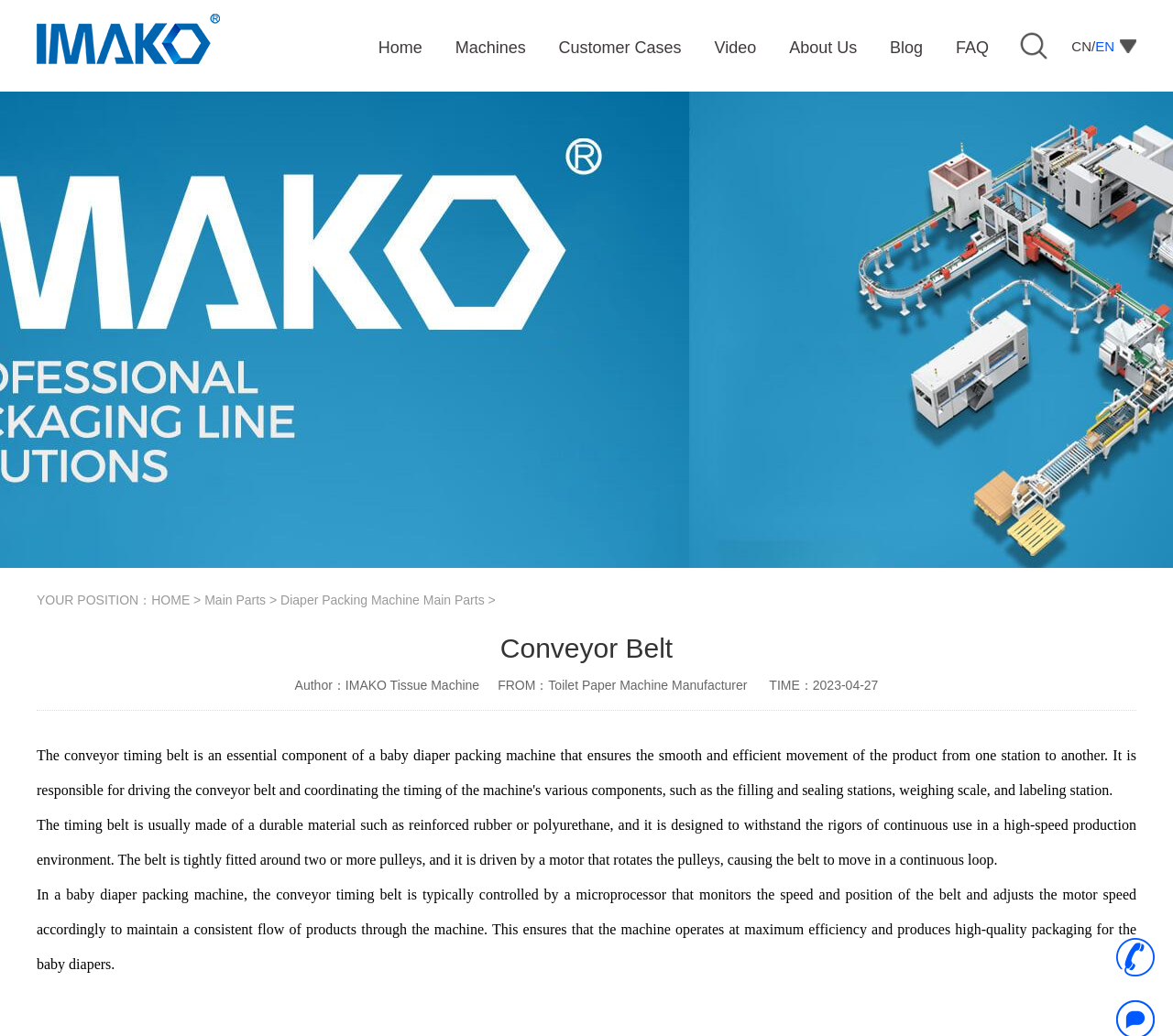Please identify the bounding box coordinates of the clickable area that will fulfill the following instruction: "Click the Machines link". The coordinates should be in the format of four float numbers between 0 and 1, i.e., [left, top, right, bottom].

[0.388, 0.013, 0.452, 0.08]